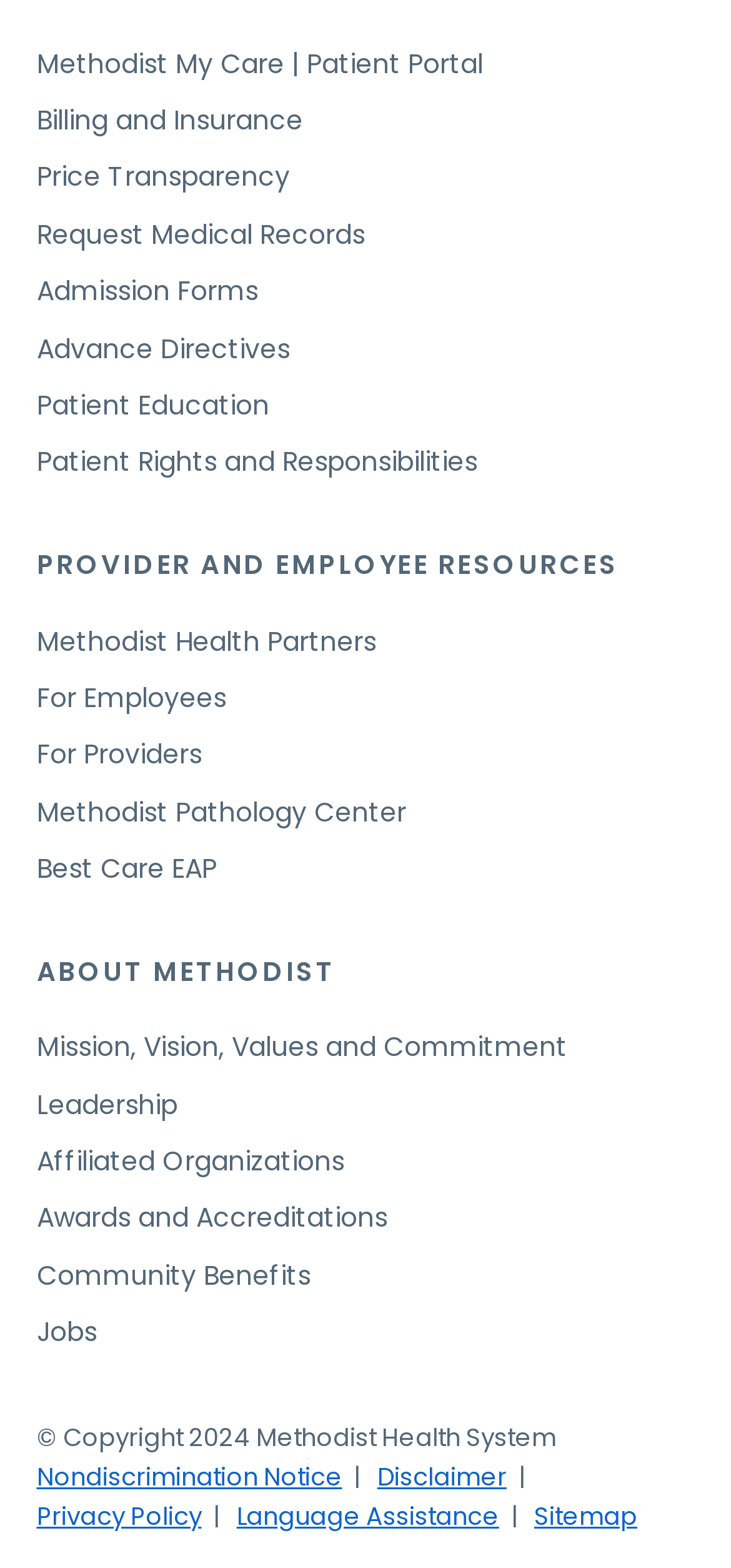What is the name of the organization described on this webpage?
Respond to the question with a well-detailed and thorough answer.

The copyright notice at the bottom of the page mentions 'Methodist Health System', which suggests that this is the name of the organization described on this webpage.